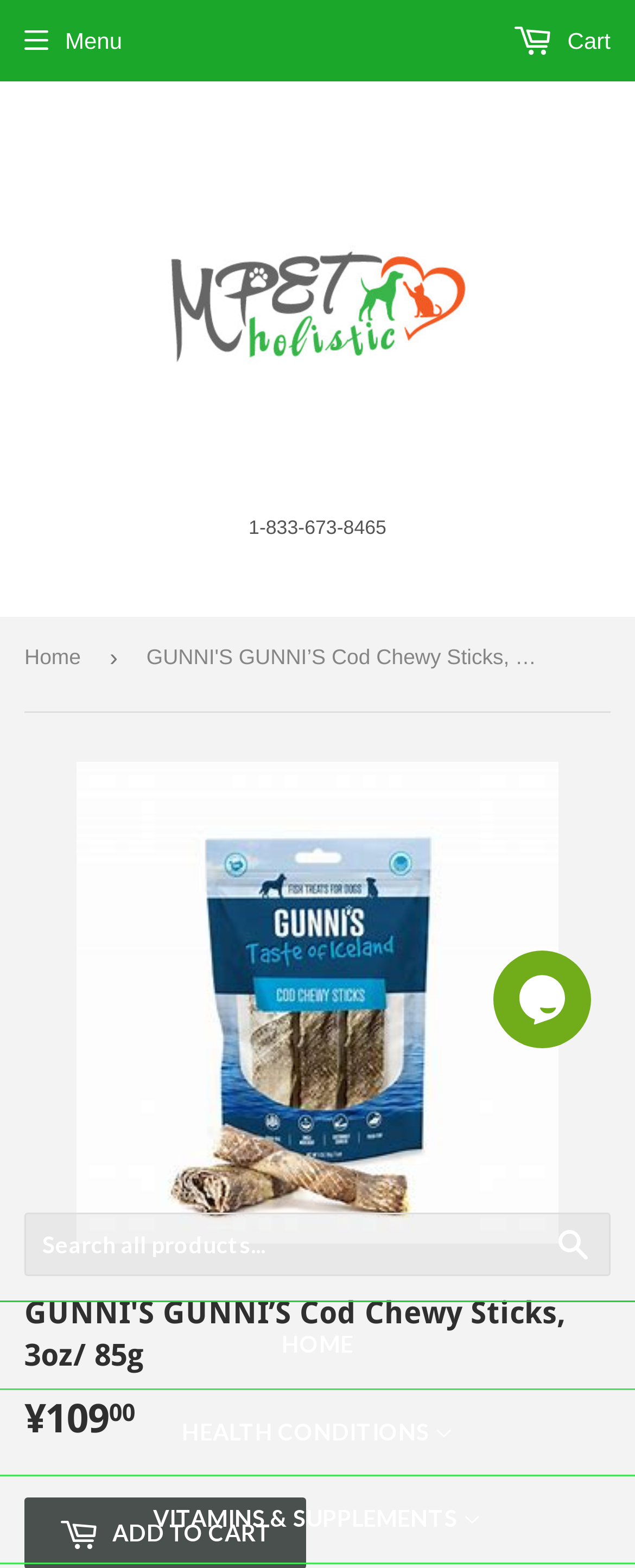With reference to the image, please provide a detailed answer to the following question: What is the price of the Cod Chewy Sticks product?

I found the price by looking at the product information section, where I saw a static text element with the price '¥109.00'.